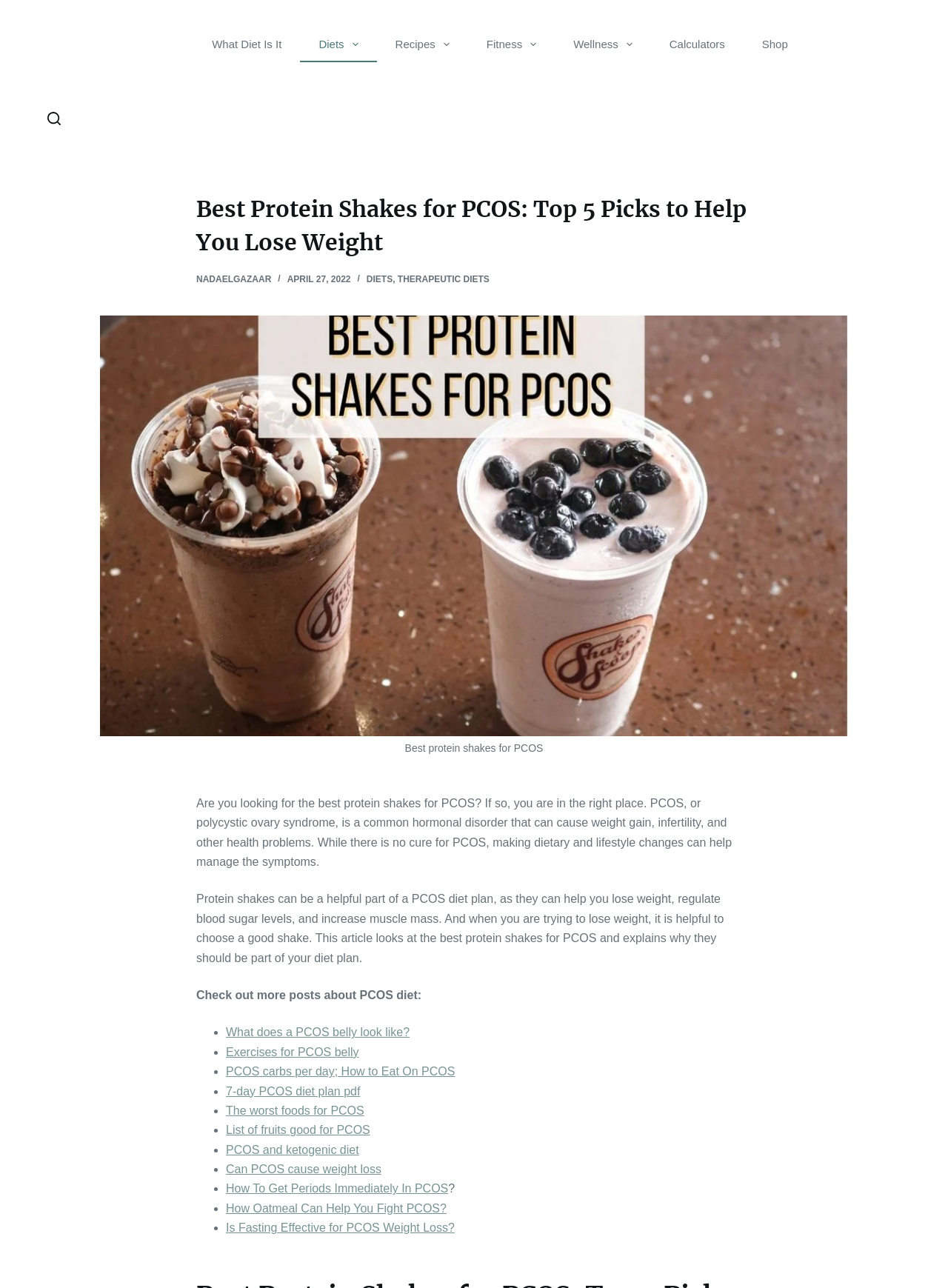Analyze and describe the webpage in a detailed narrative.

This webpage is about the best protein shakes for PCOS (Polycystic Ovary Syndrome) to help with weight loss. At the top, there is a navigation menu with several options, including "What Diet Is It", "Diets", "Recipes", "Fitness", "Wellness", and "Calculators". Each menu item has an accompanying image. Below the navigation menu, there is a search button.

The main content of the webpage is divided into several sections. The first section has a heading that reads "Best Protein Shakes for PCOS: Top 5 Picks to Help You Lose Weight". Below the heading, there is a link to "NADAELGAZAAR" and a timestamp indicating that the article was published on April 27, 2022. There are also links to "DIETS" and "THERAPEUTIC DIETS".

The next section features a large image related to protein shakes for PCOS, accompanied by a figure caption. Below the image, there is a block of text that introduces the topic of PCOS and the benefits of protein shakes in managing the symptoms of the condition.

The following sections provide more information about the benefits of protein shakes for PCOS, including weight loss, regulating blood sugar levels, and increasing muscle mass. There is also a list of related articles about PCOS diet, including "What does a PCOS belly look like?", "Exercises for PCOS belly", and "7-day PCOS diet plan pdf", among others.